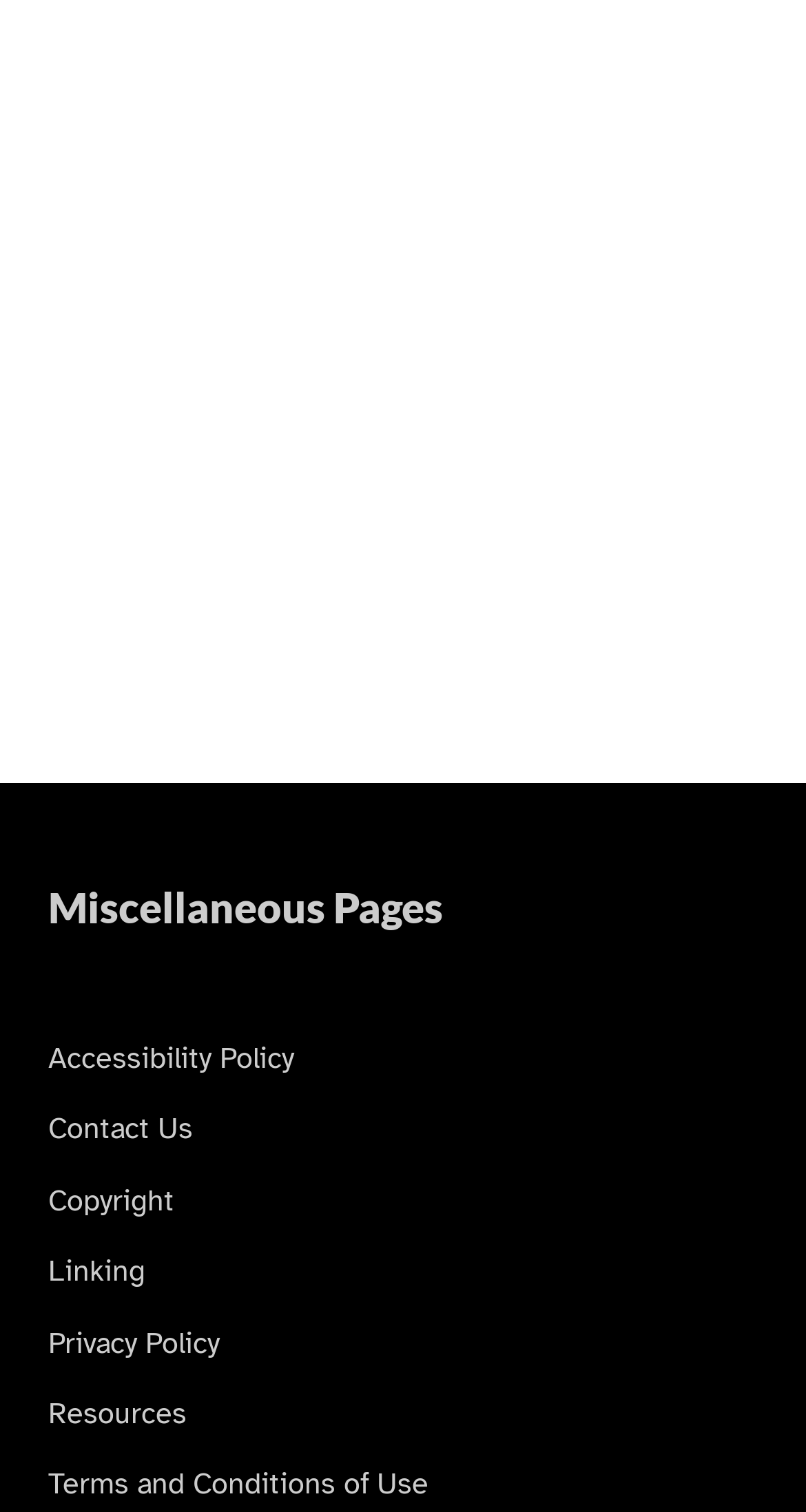Identify the bounding box for the described UI element: "Accessibility Policy".

[0.06, 0.687, 0.365, 0.712]